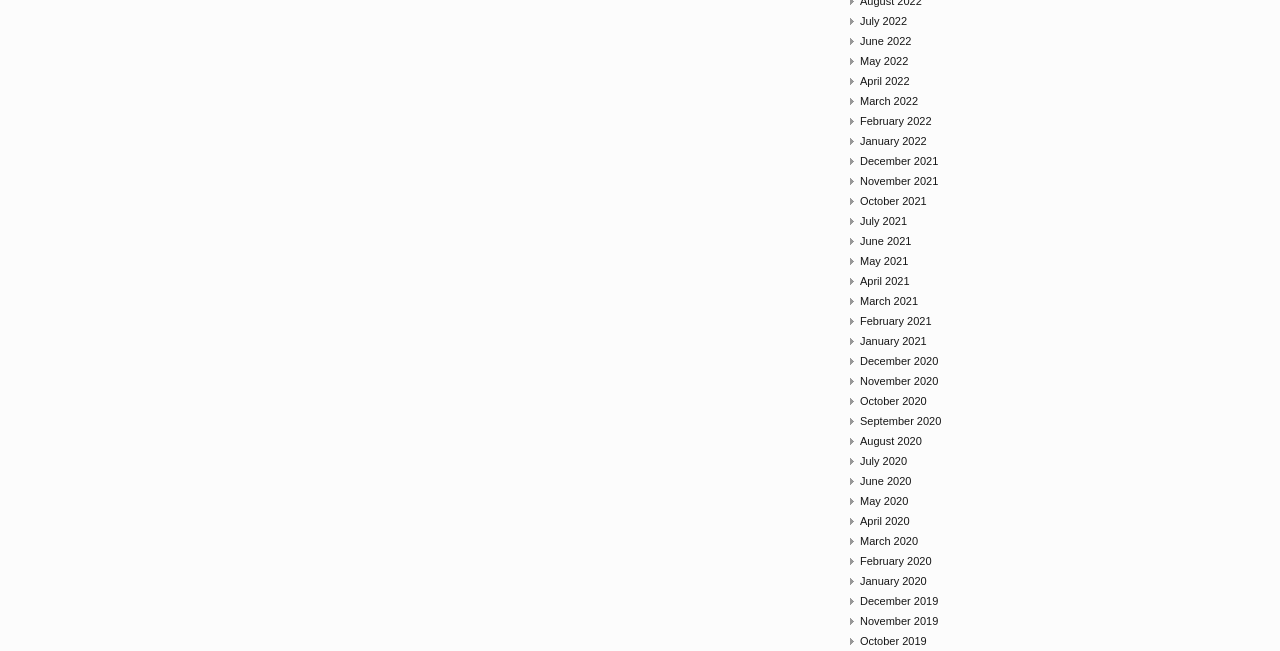Based on the element description: "October 2020", identify the bounding box coordinates for this UI element. The coordinates must be four float numbers between 0 and 1, listed as [left, top, right, bottom].

[0.672, 0.607, 0.724, 0.626]